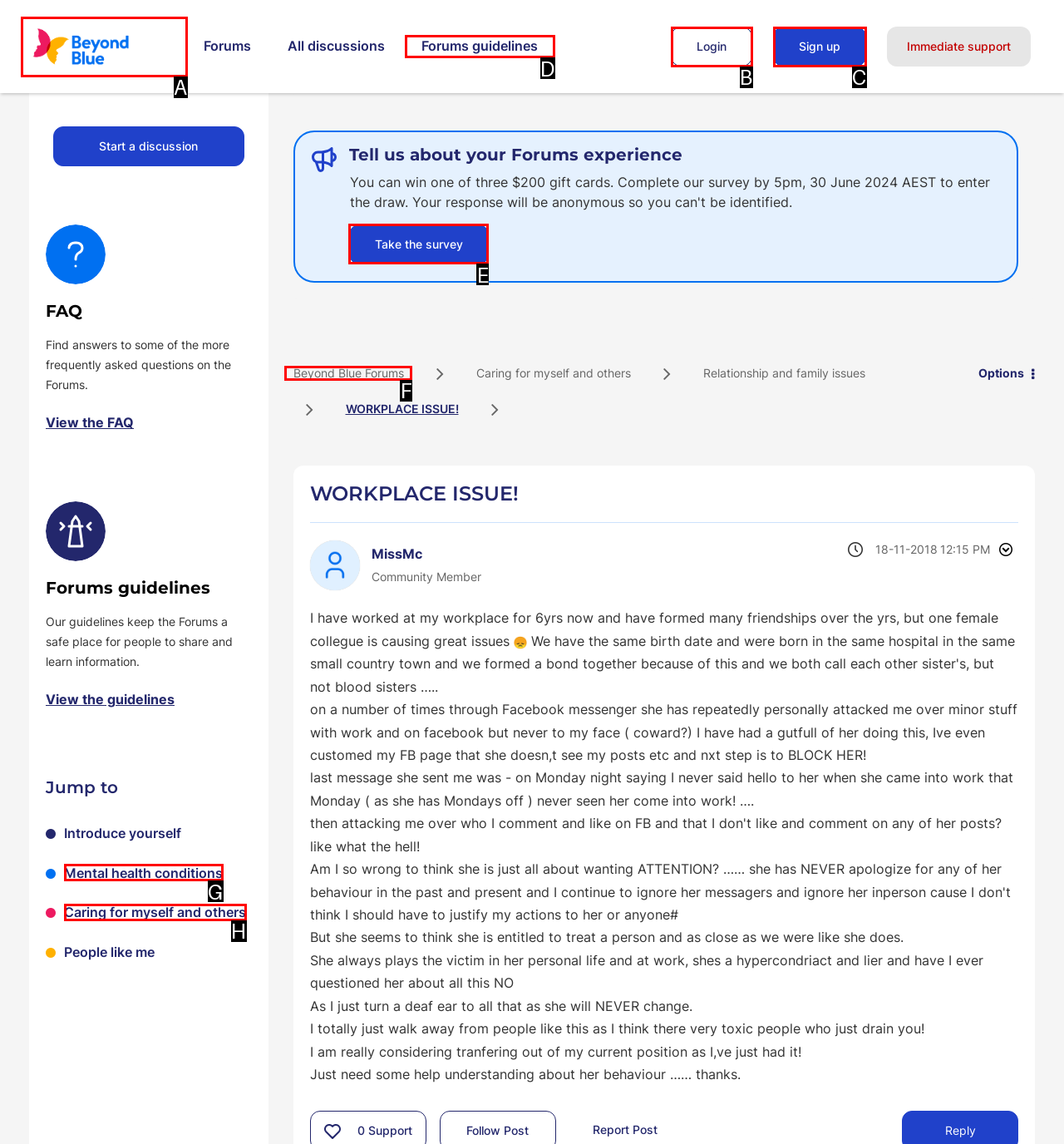Which HTML element should be clicked to perform the following task: Take the survey
Reply with the letter of the appropriate option.

E